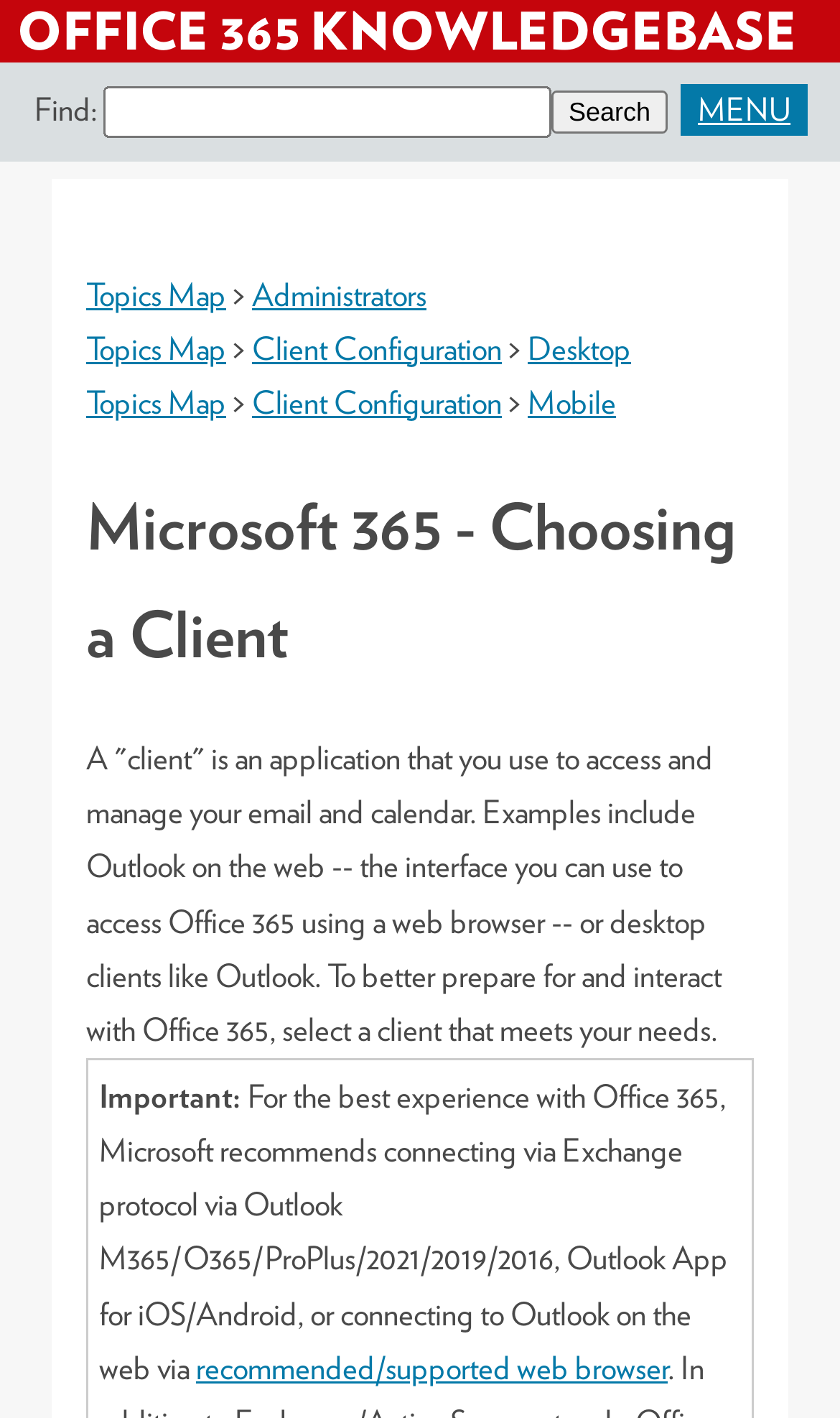What are the options for clients in Office 365?
Could you answer the question in a detailed manner, providing as much information as possible?

The webpage provides information about choosing a client in Office 365. The options mentioned include Outlook on the web, which is an interface to access Office 365 using a web browser, and desktop clients like Outlook.